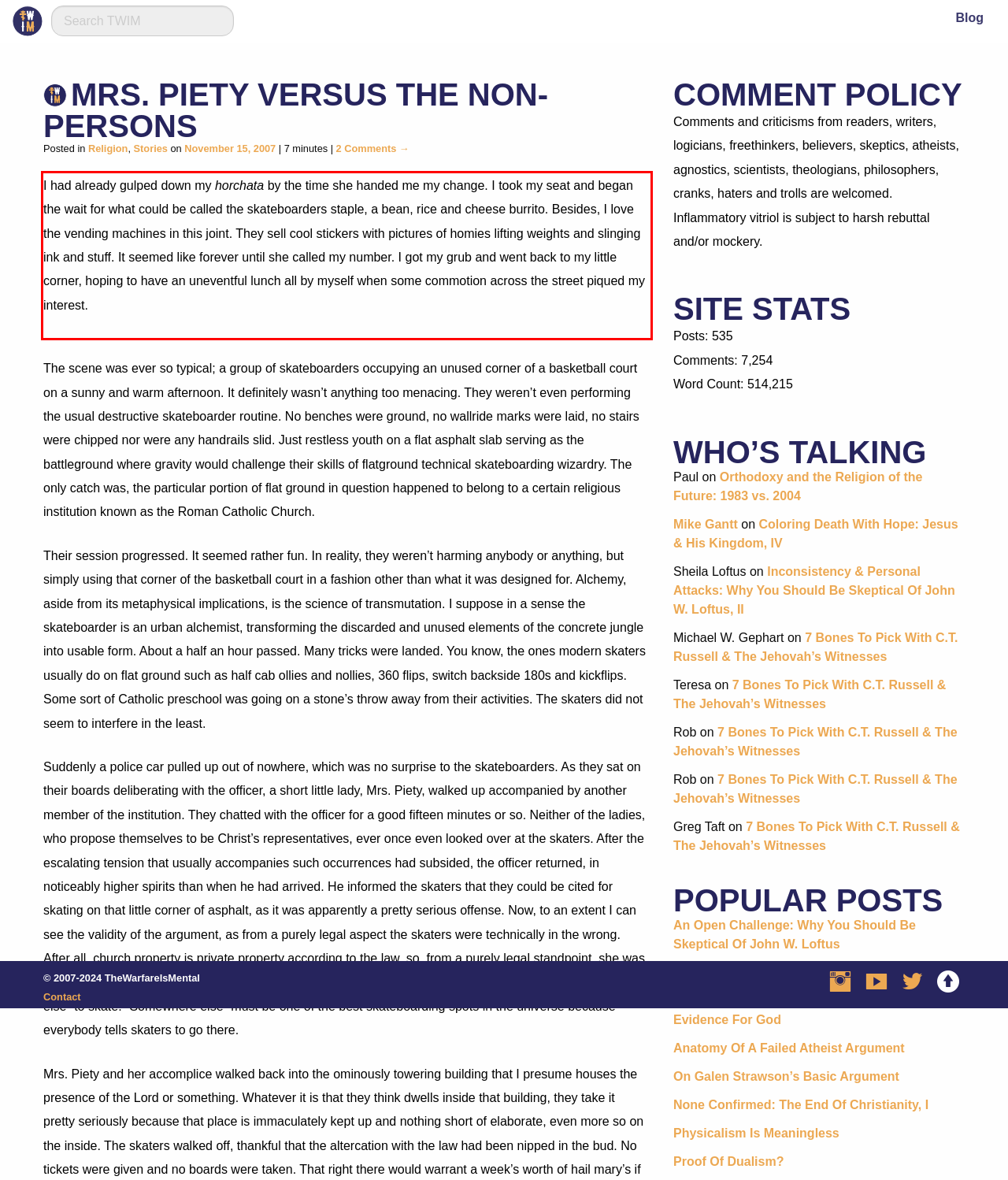Examine the screenshot of the webpage, locate the red bounding box, and generate the text contained within it.

I had already gulped down my horchata by the time she handed me my change. I took my seat and began the wait for what could be called the skateboarders staple, a bean, rice and cheese burrito. Besides, I love the vending machines in this joint. They sell cool stickers with pictures of homies lifting weights and slinging ink and stuff. It seemed like forever until she called my number. I got my grub and went back to my little corner, hoping to have an uneventful lunch all by myself when some commotion across the street piqued my interest.